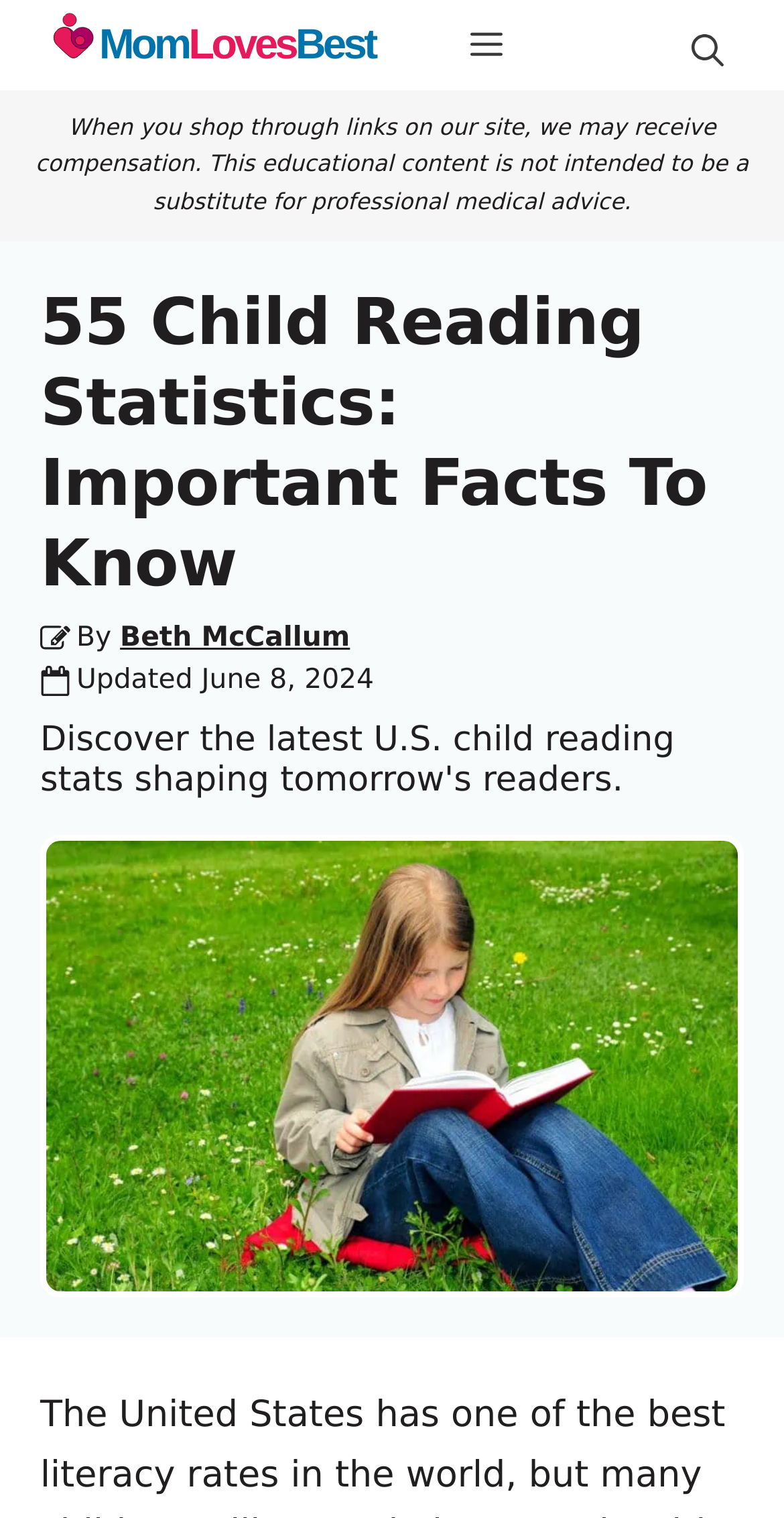Locate the primary headline on the webpage and provide its text.

55 Child Reading Statistics: Important Facts To Know